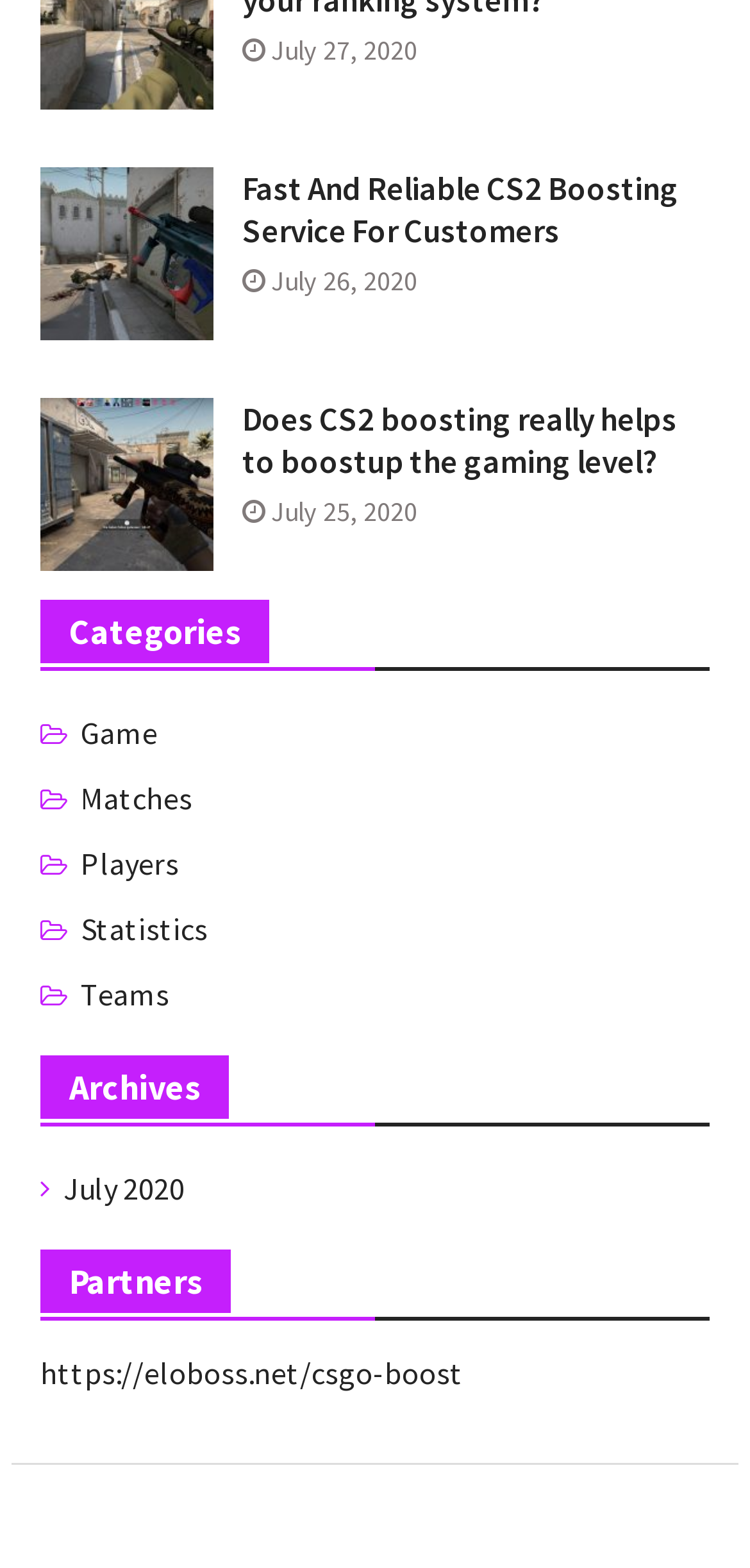Please provide a comprehensive response to the question based on the details in the image: What is the date of the latest article?

I looked at the dates listed at the top of the webpage and found that the latest date is 'July 27, 2020', which is the date of the latest article.